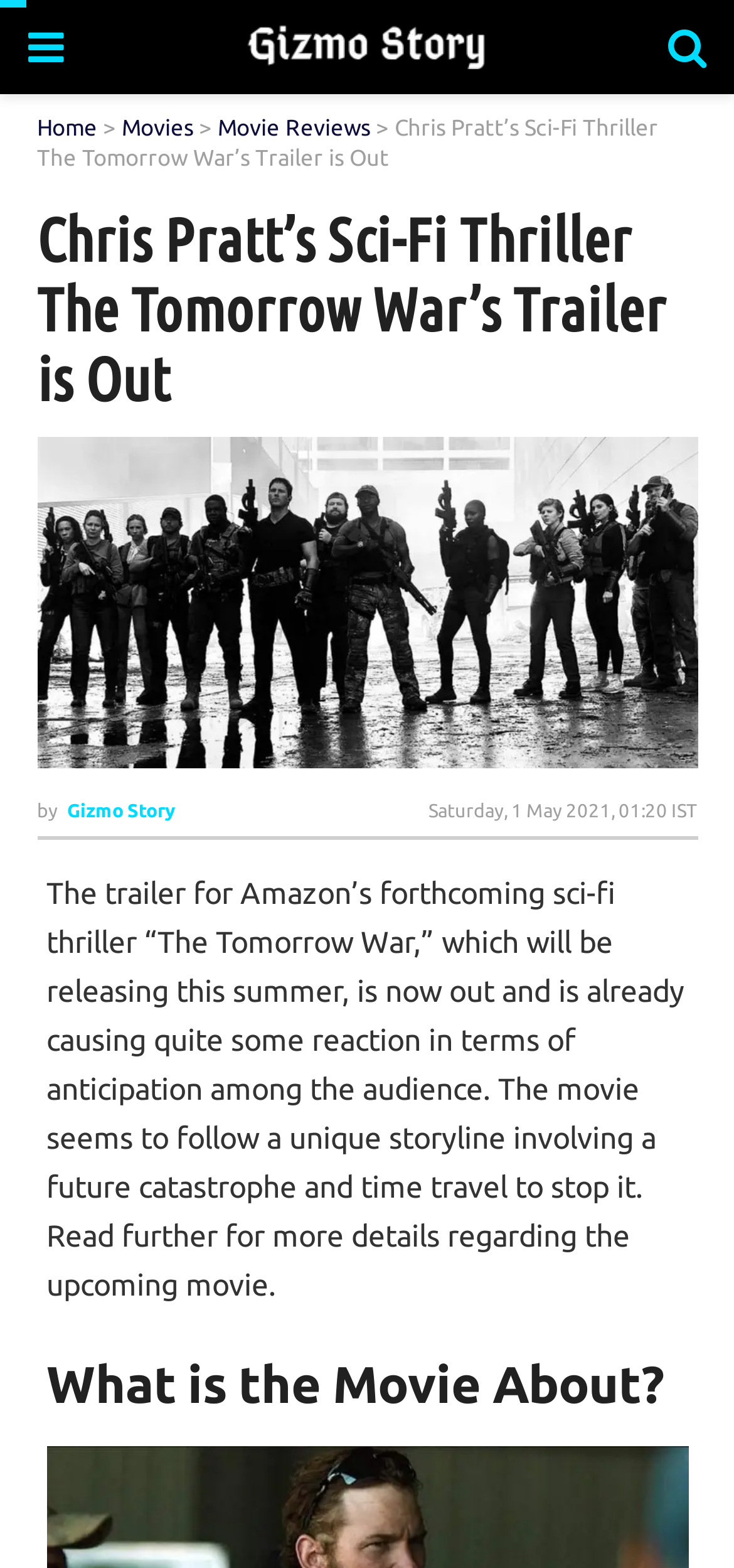When is the movie releasing?
Based on the visual, give a brief answer using one word or a short phrase.

This summer